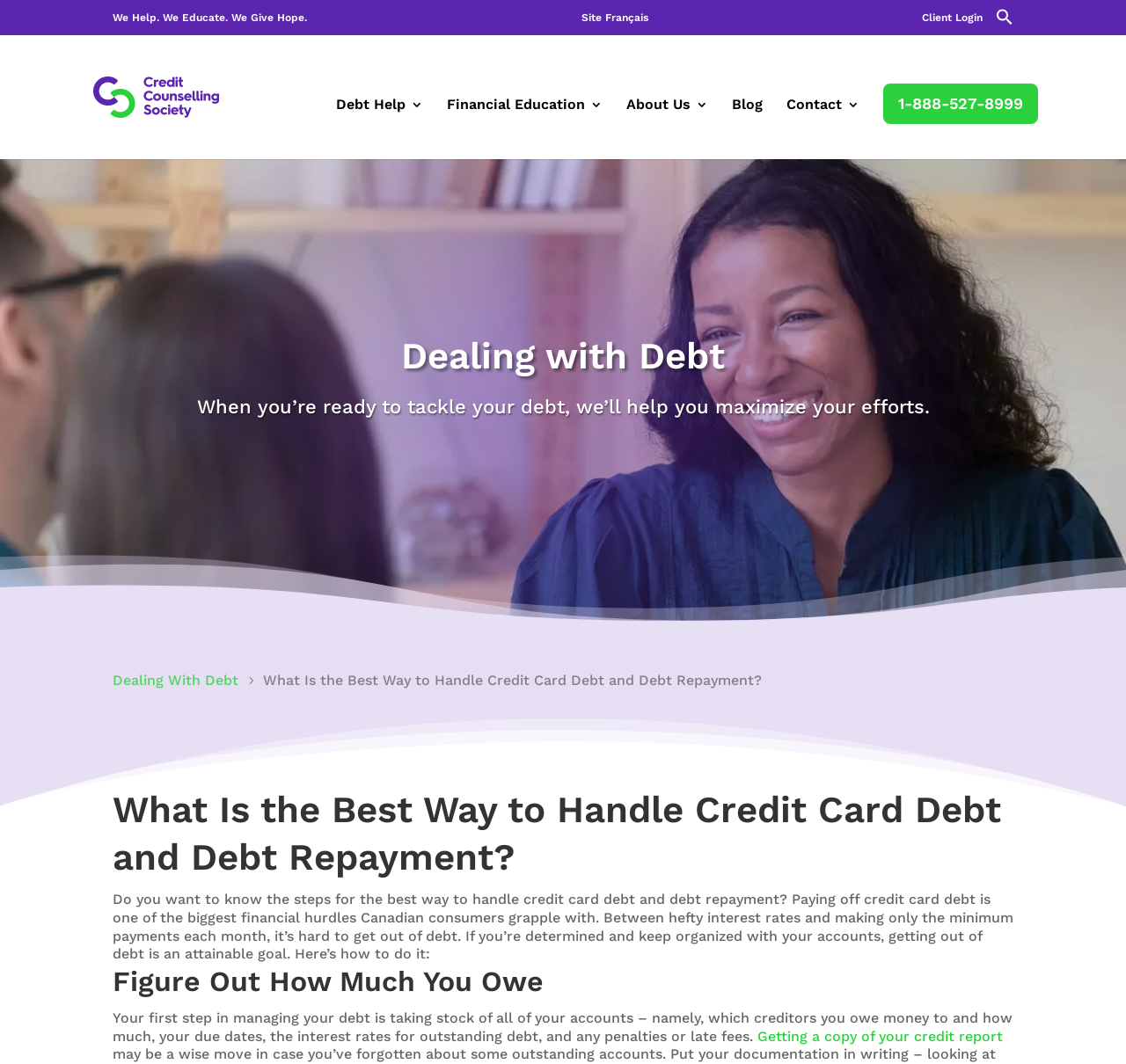Provide the bounding box coordinates for the area that should be clicked to complete the instruction: "Read the 'Dealing with Debt' article".

[0.1, 0.631, 0.216, 0.647]